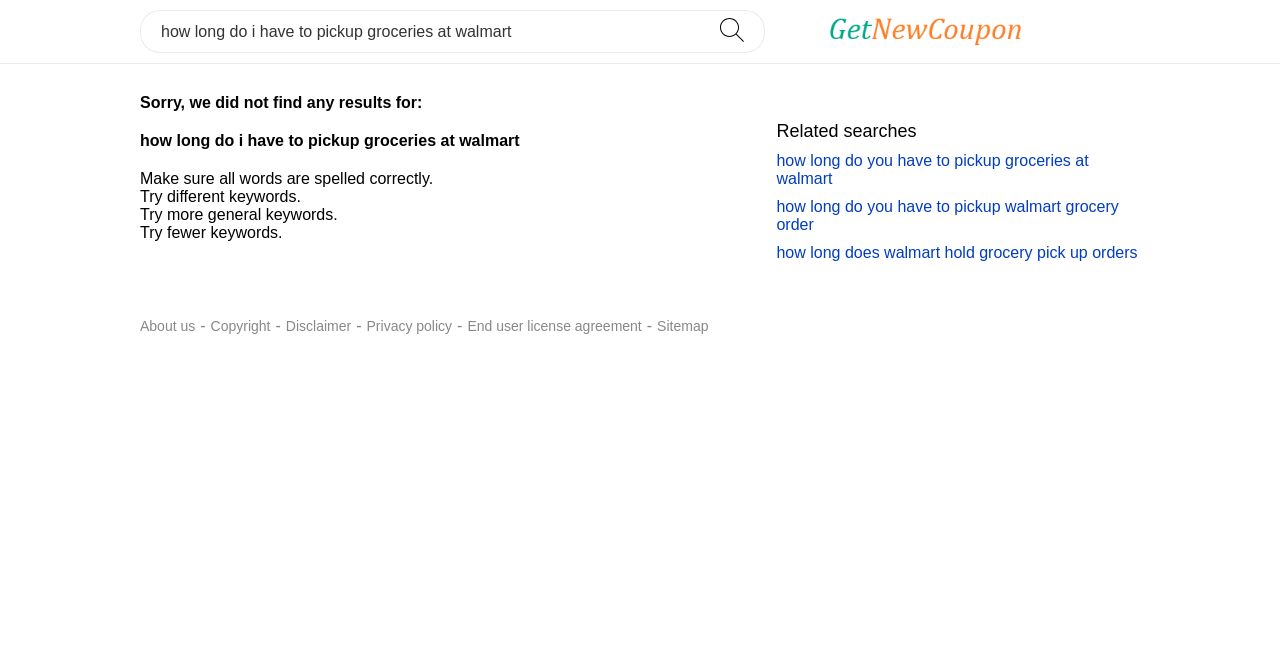Point out the bounding box coordinates of the section to click in order to follow this instruction: "Visit related search results".

[0.607, 0.231, 0.851, 0.284]